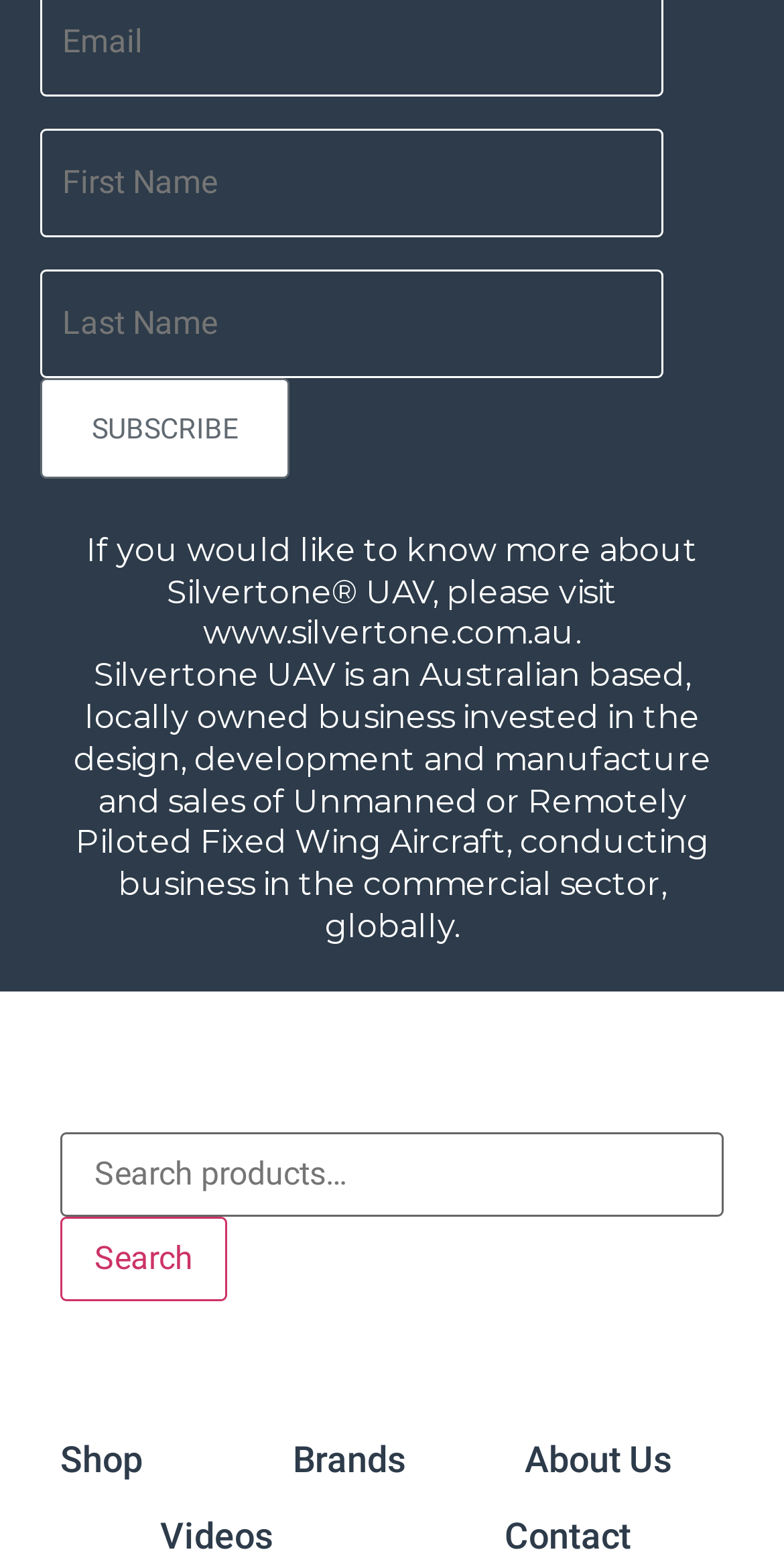Could you specify the bounding box coordinates for the clickable section to complete the following instruction: "Enter email address"?

[0.051, 0.082, 0.846, 0.151]